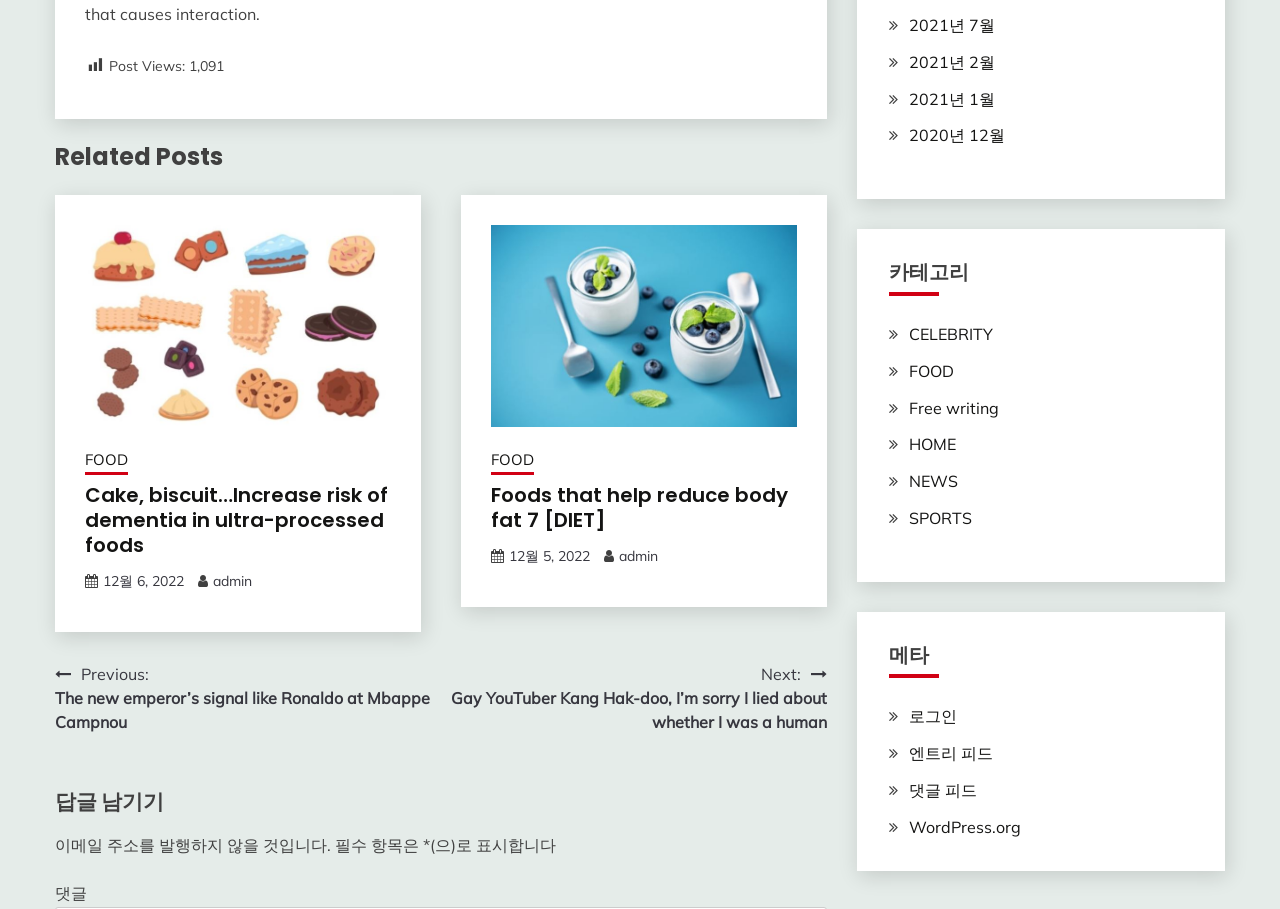Determine the bounding box coordinates of the clickable region to follow the instruction: "Read post 'Foods that help reduce body fat 7 [DIET]' ".

[0.383, 0.531, 0.622, 0.586]